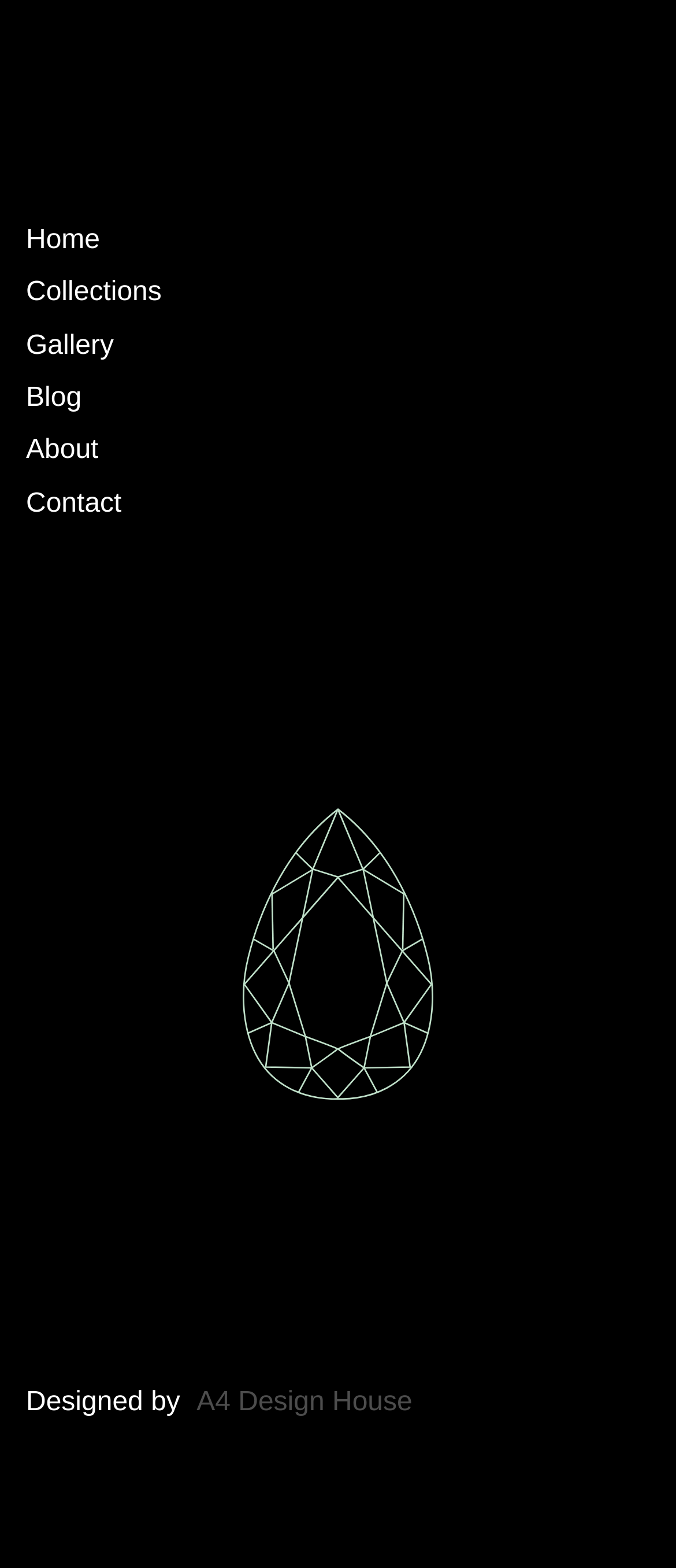Respond to the question below with a concise word or phrase:
What is the name of the design house?

A4 Design House